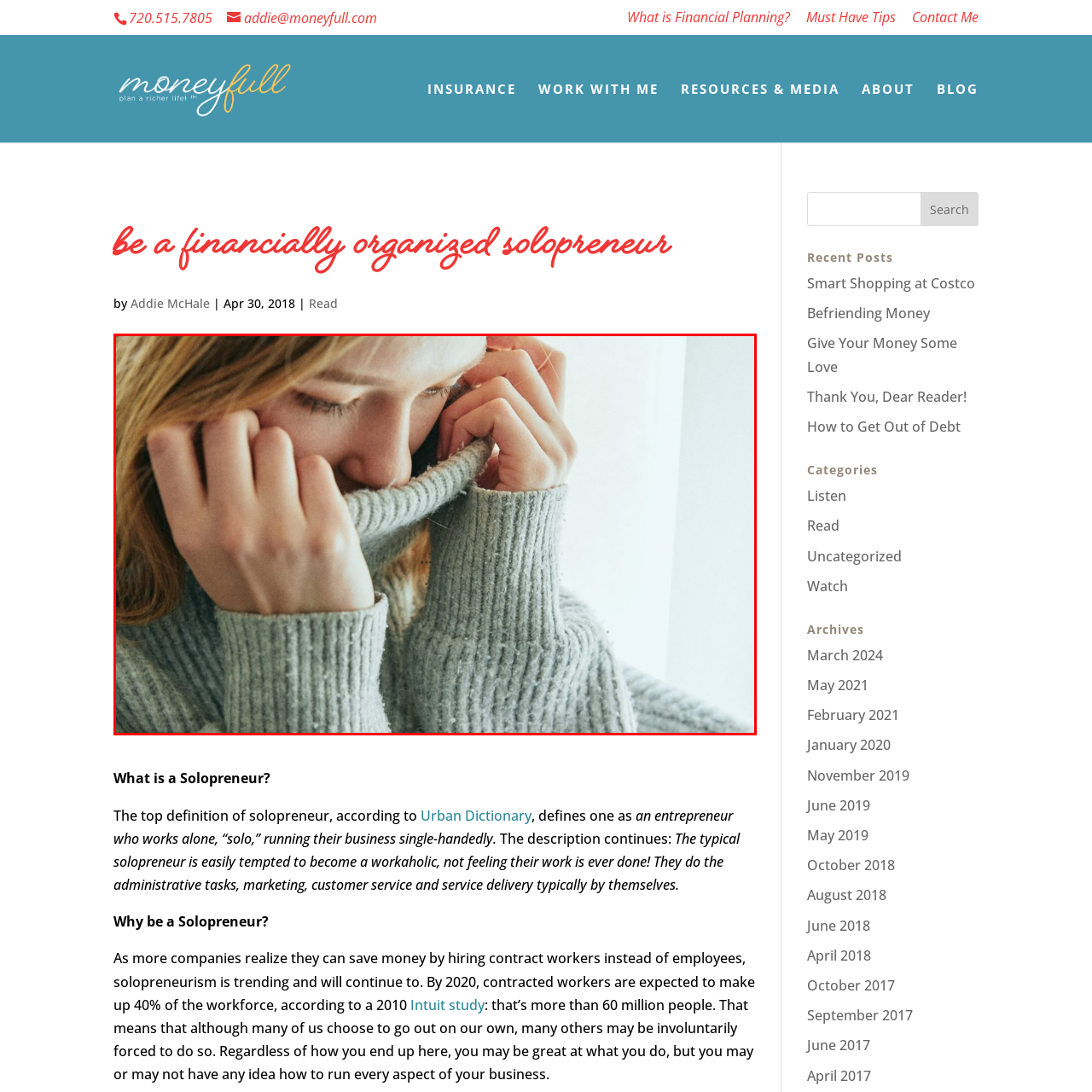Please analyze the portion of the image highlighted by the red bounding box and respond to the following question with a detailed explanation based on what you see: Is the woman looking up?

The caption describes the woman as 'lowering her head', which implies that she is not looking up, but rather down or inward, suggesting a contemplative or introspective state.